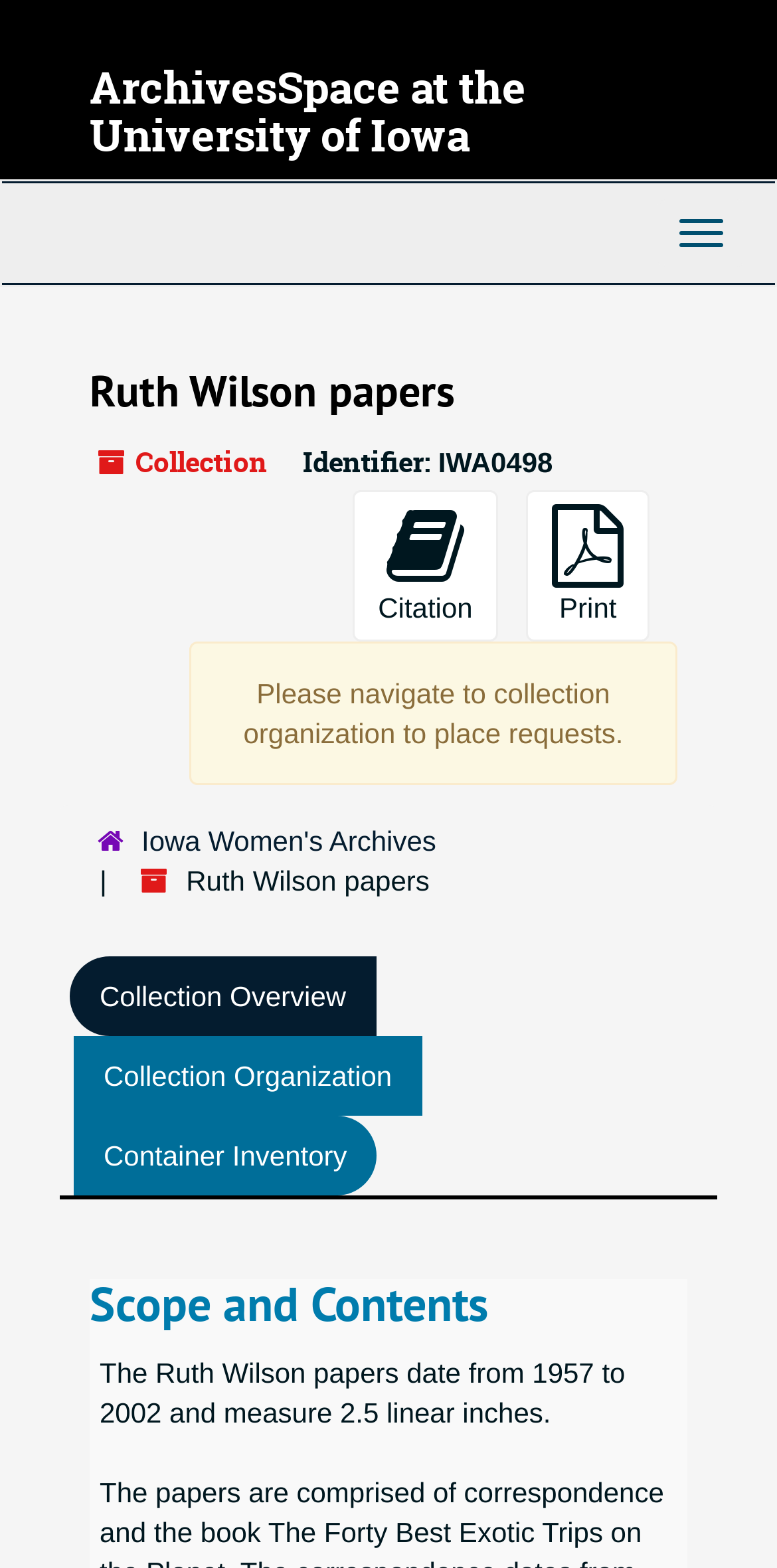Give a complete and precise description of the webpage's appearance.

The webpage is about the Ruth Wilson papers collection at the University of Iowa ArchivesSpace. At the top, there is a heading that reads "ArchivesSpace at the University of Iowa" with a link to the same name. Below this, there is a top-level navigation bar that spans the entire width of the page.

On the left side, there is a heading that reads "Ruth Wilson papers" followed by a static text that says "Collection" and another that says "Identifier: IWA0498". To the right of these texts, there are three buttons for page actions, including citation, print, and a static text that provides instructions for placing requests.

Below the page actions, there is a hierarchical navigation section that lists "Iowa Women's Archives" and "Ruth Wilson papers" as links. Further down, there are three links to "Collection Overview", "Collection Organization", and "Container Inventory".

The main content of the page is a section titled "Scope and Contents" which provides a brief description of the Ruth Wilson papers, stating that they date from 1957 to 2002 and measure 2.5 linear inches.